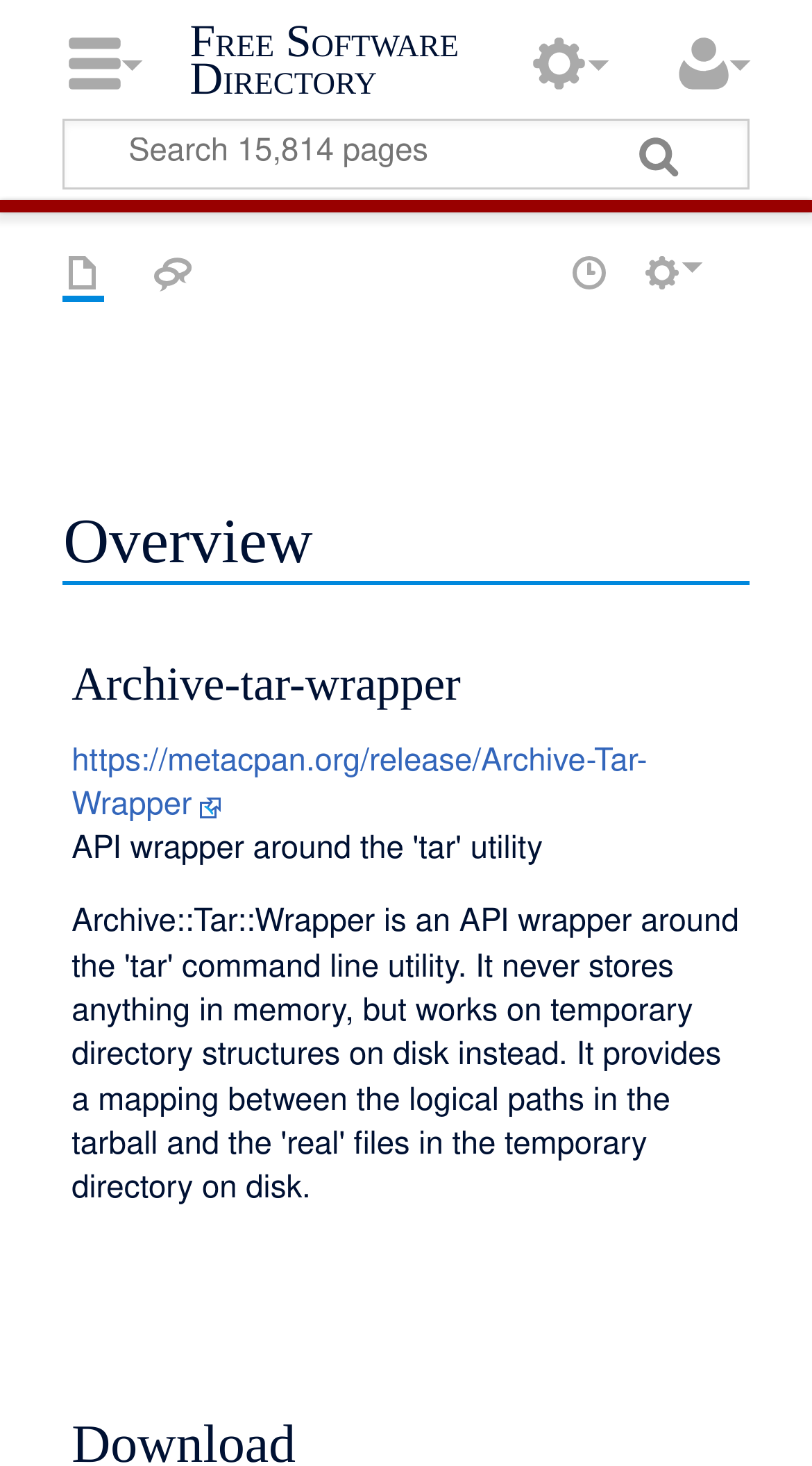Identify the bounding box coordinates of the clickable region to carry out the given instruction: "Search for software".

[0.08, 0.082, 0.92, 0.128]